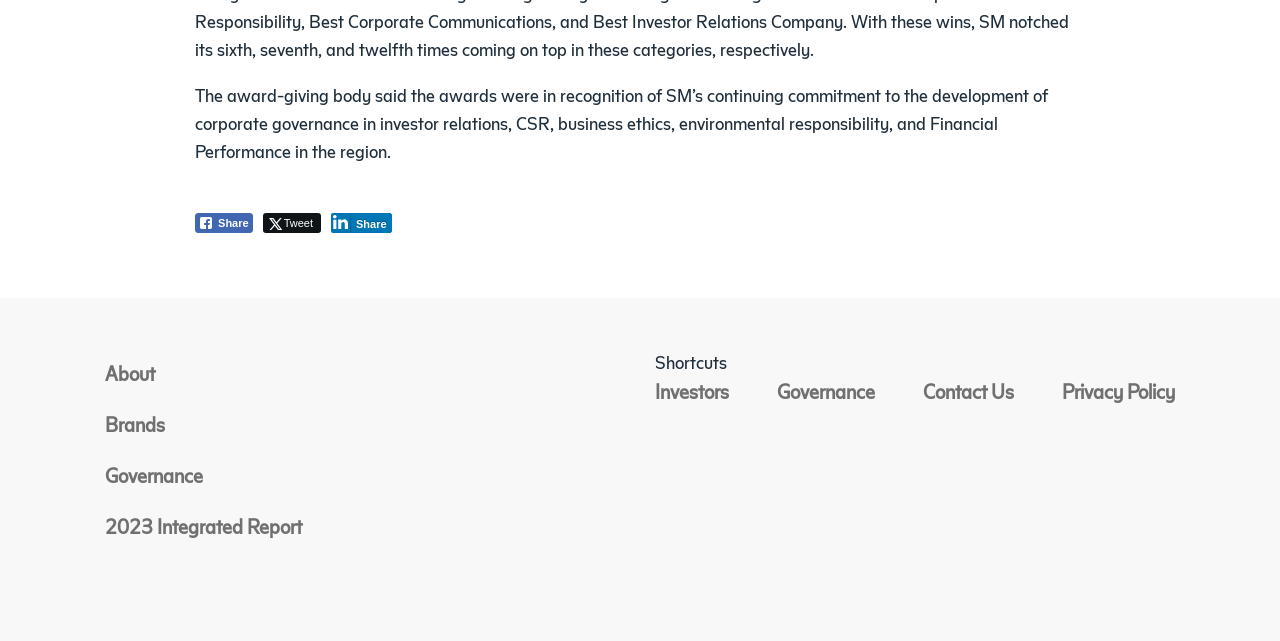Given the element description Contact Us, predict the bounding box coordinates for the UI element in the webpage screenshot. The format should be (top-left x, top-left y, bottom-right x, bottom-right y), and the values should be between 0 and 1.

[0.721, 0.591, 0.792, 0.628]